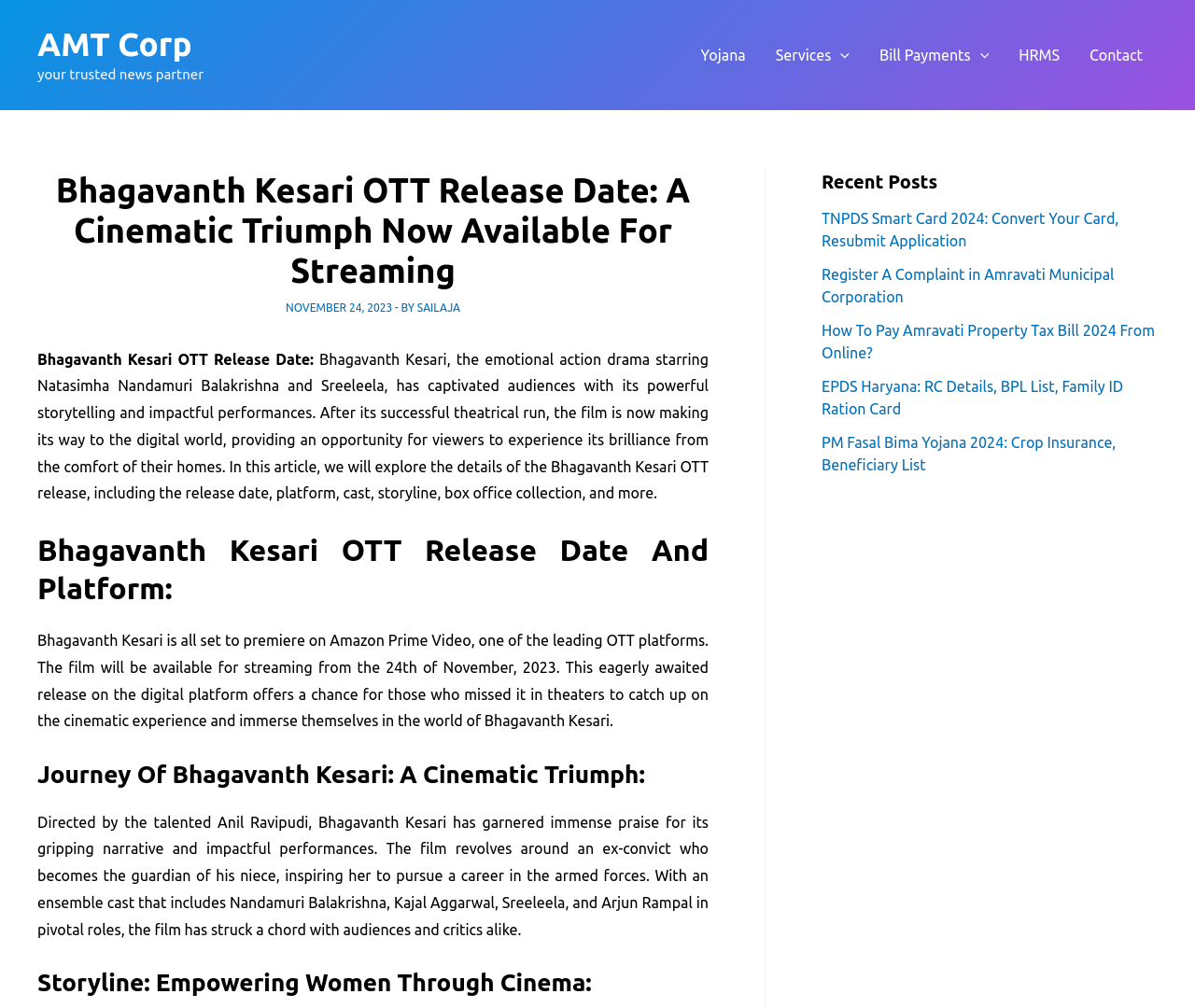Using the provided description parent_node: Bill Payments aria-label="Menu Toggle", find the bounding box coordinates for the UI element. Provide the coordinates in (top-left x, top-left y, bottom-right x, bottom-right y) format, ensuring all values are between 0 and 1.

[0.812, 0.013, 0.828, 0.096]